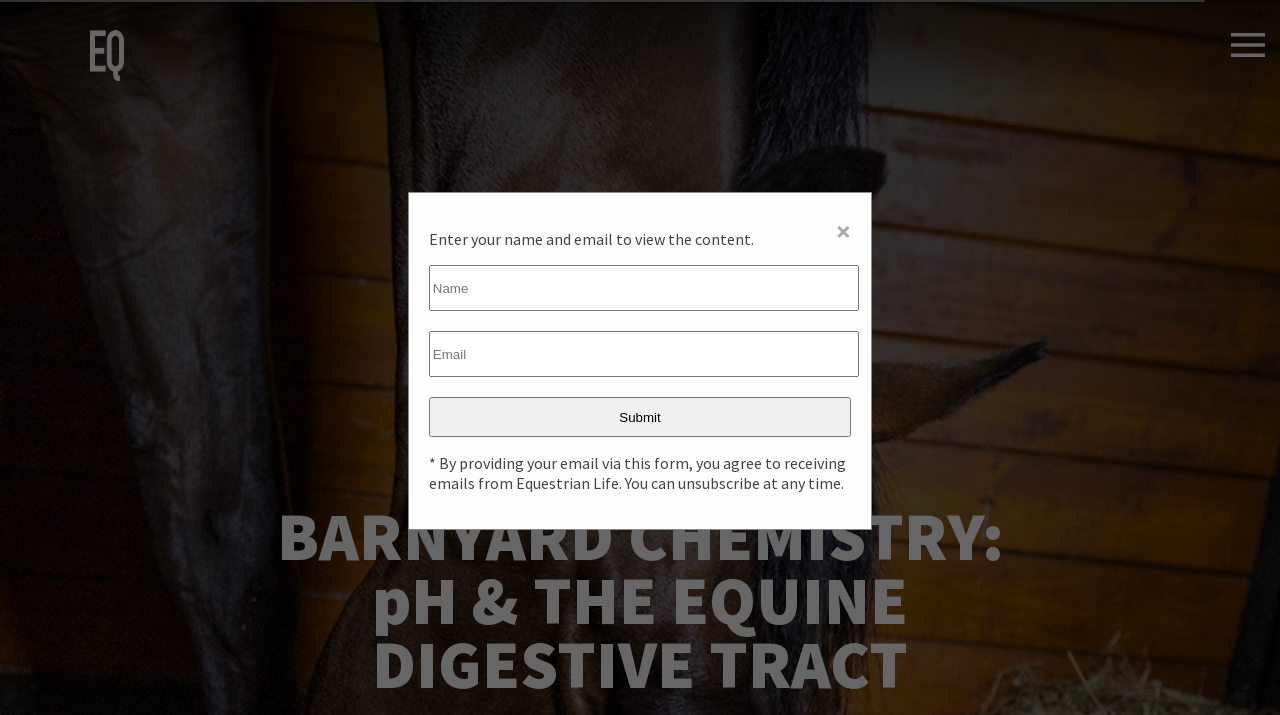What is the purpose of the form on this webpage?
Refer to the image and provide a one-word or short phrase answer.

To view the content